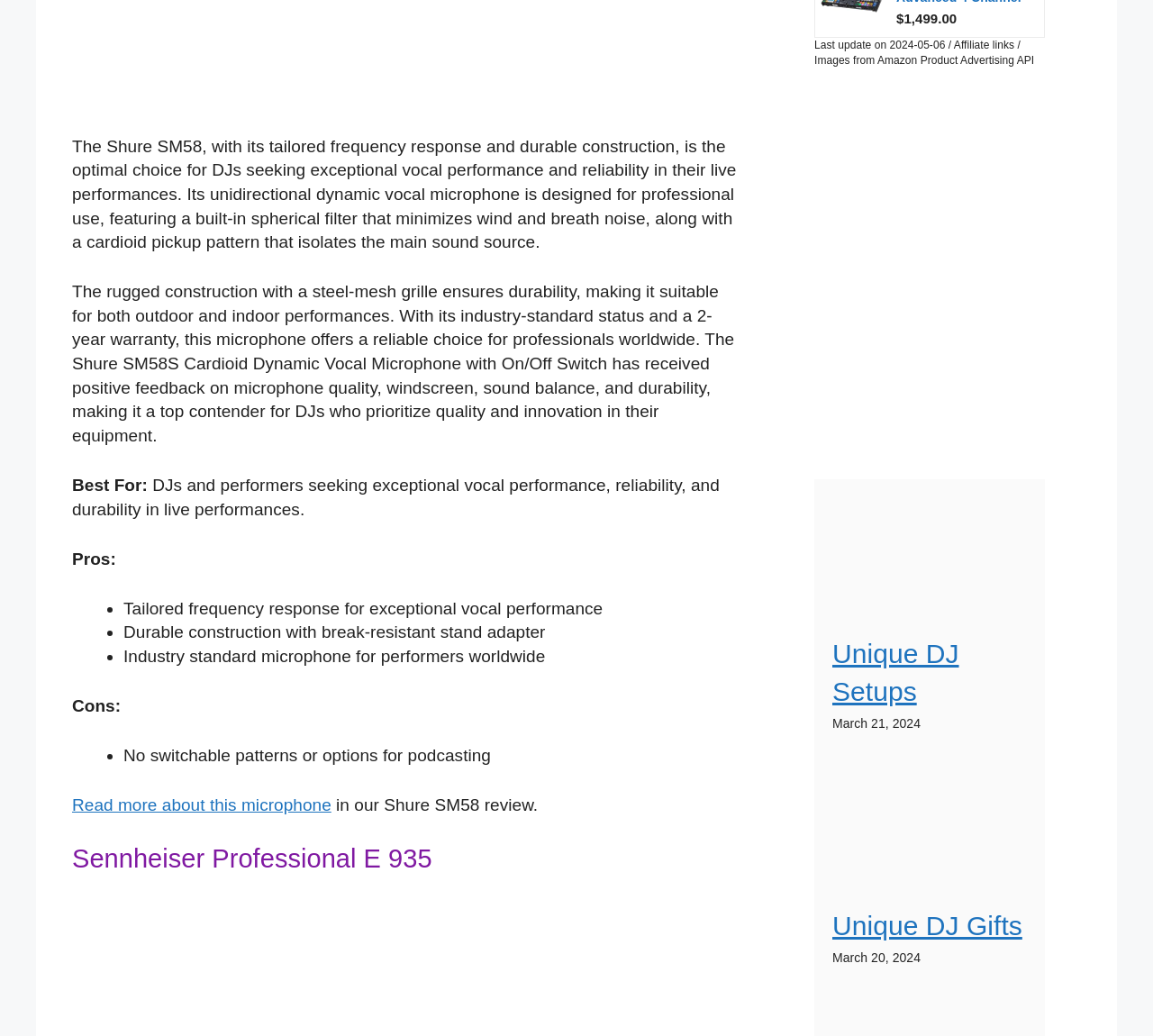How many pros are mentioned for the Shure SM58 microphone?
Please provide a comprehensive answer based on the details in the screenshot.

The pros of the Shure SM58 microphone are listed in the description, which includes three points: tailored frequency response for exceptional vocal performance, durable construction with break-resistant stand adapter, and industry standard microphone for performers worldwide.